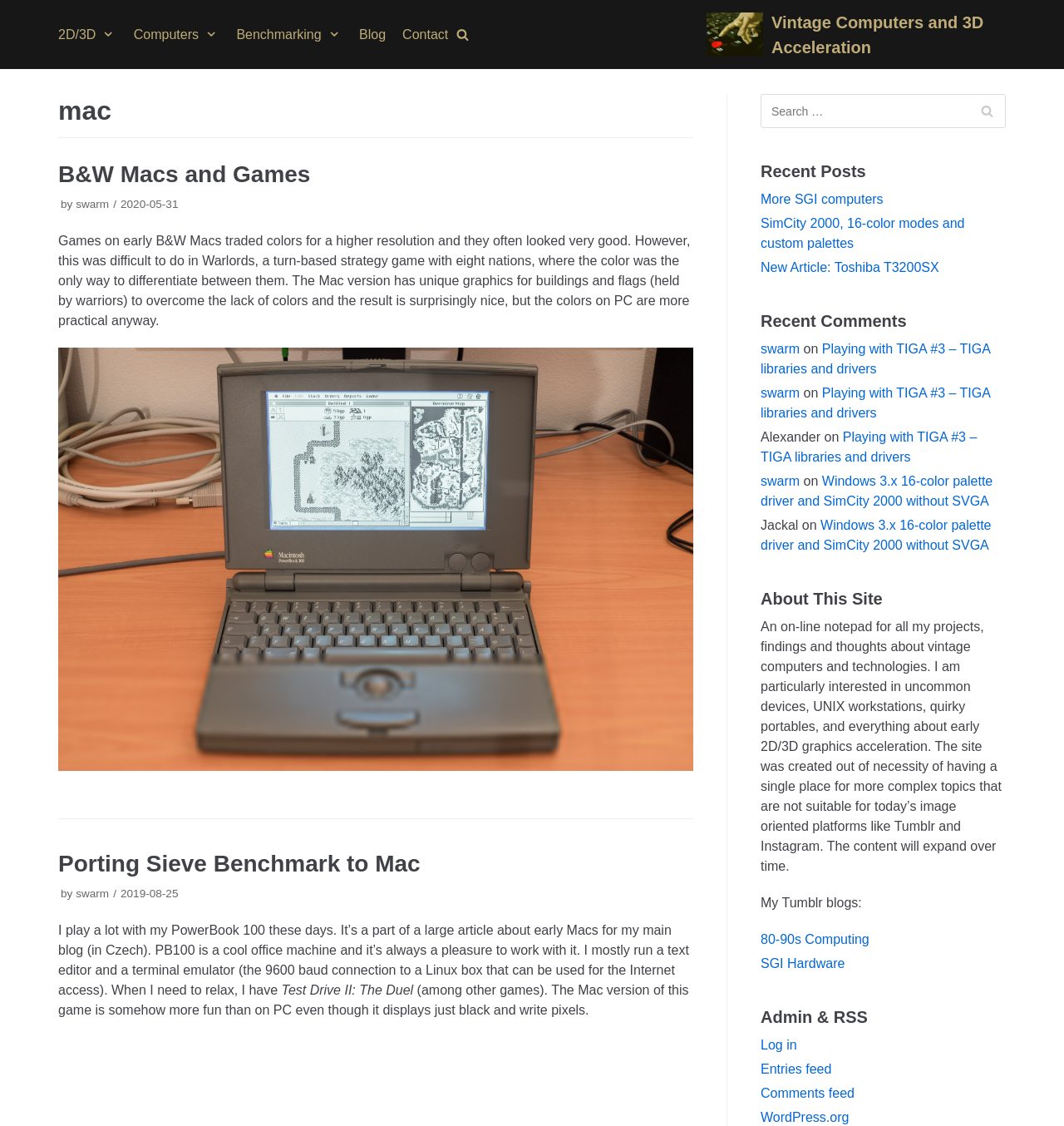What is the purpose of the website according to the 'About This Site' section?
Based on the image, respond with a single word or phrase.

Online notepad for projects and findings